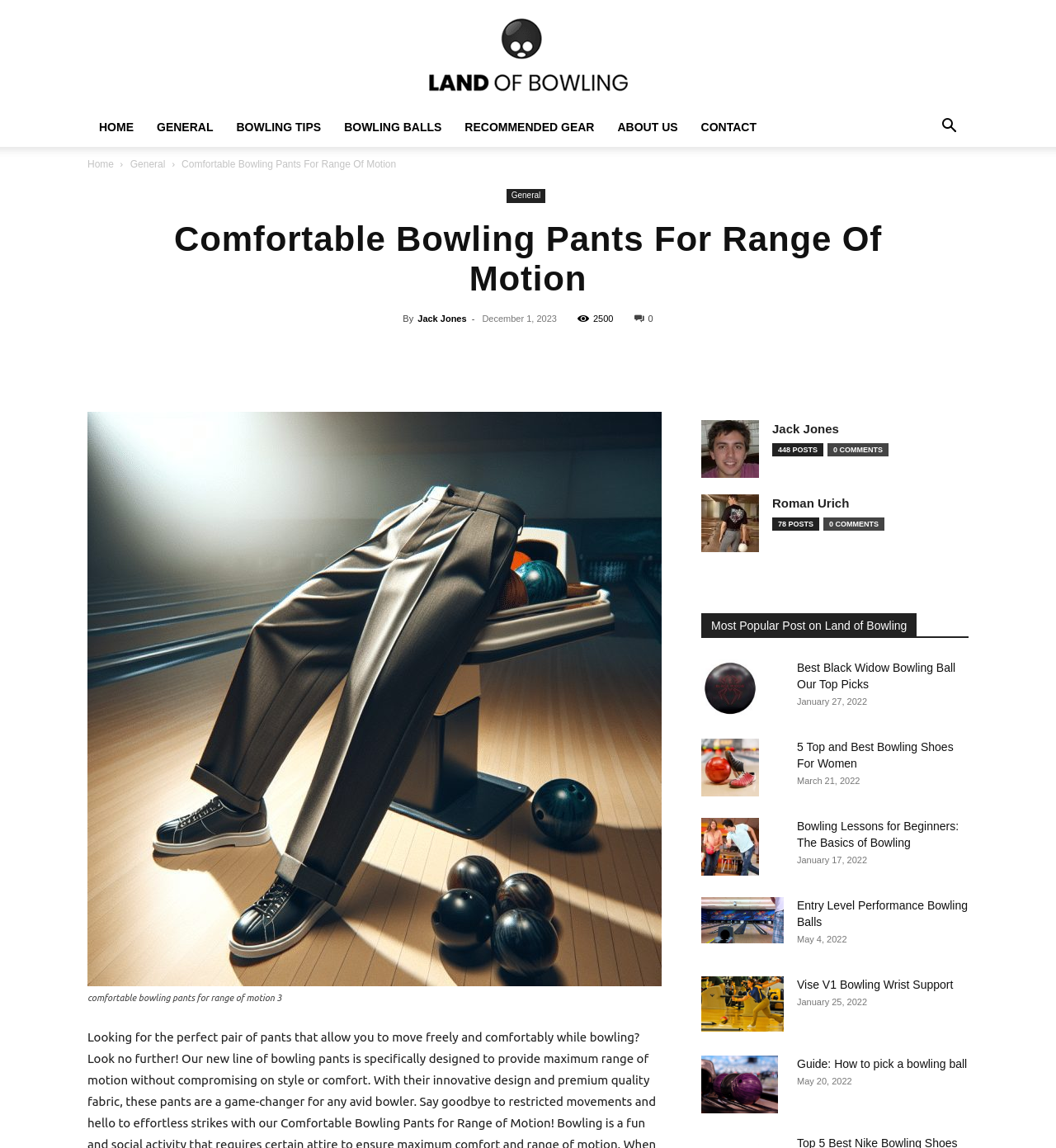What is the topic of the most popular post on Land of Bowling?
Answer the question in a detailed and comprehensive manner.

I determined the answer by looking at the section with the heading 'Most Popular Post on Land of Bowling', where the link 'Best Black Widow Bowling Ball Our Top Picks' is displayed.